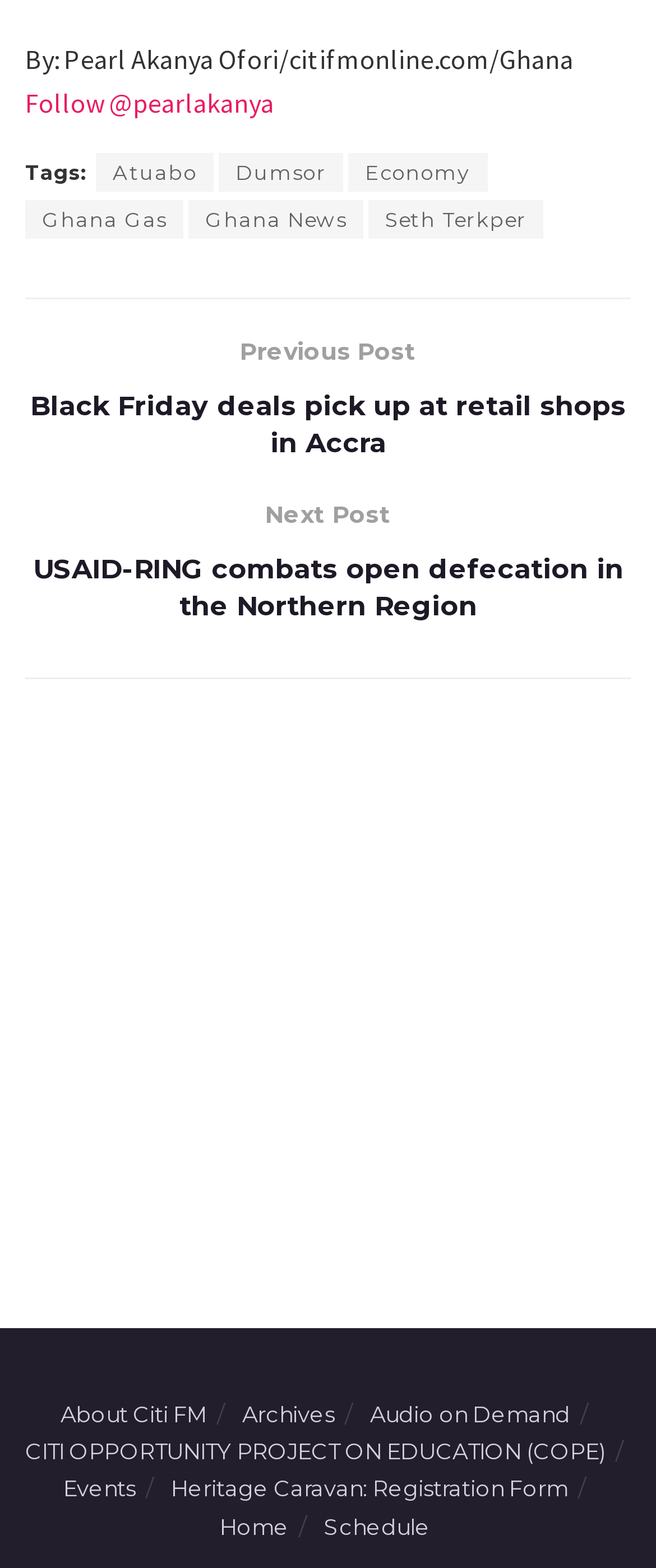Use a single word or phrase to answer the question:
What are the tags related to the article?

Atuabo, Dumsor, Economy, Ghana Gas, Ghana News, Seth Terkper